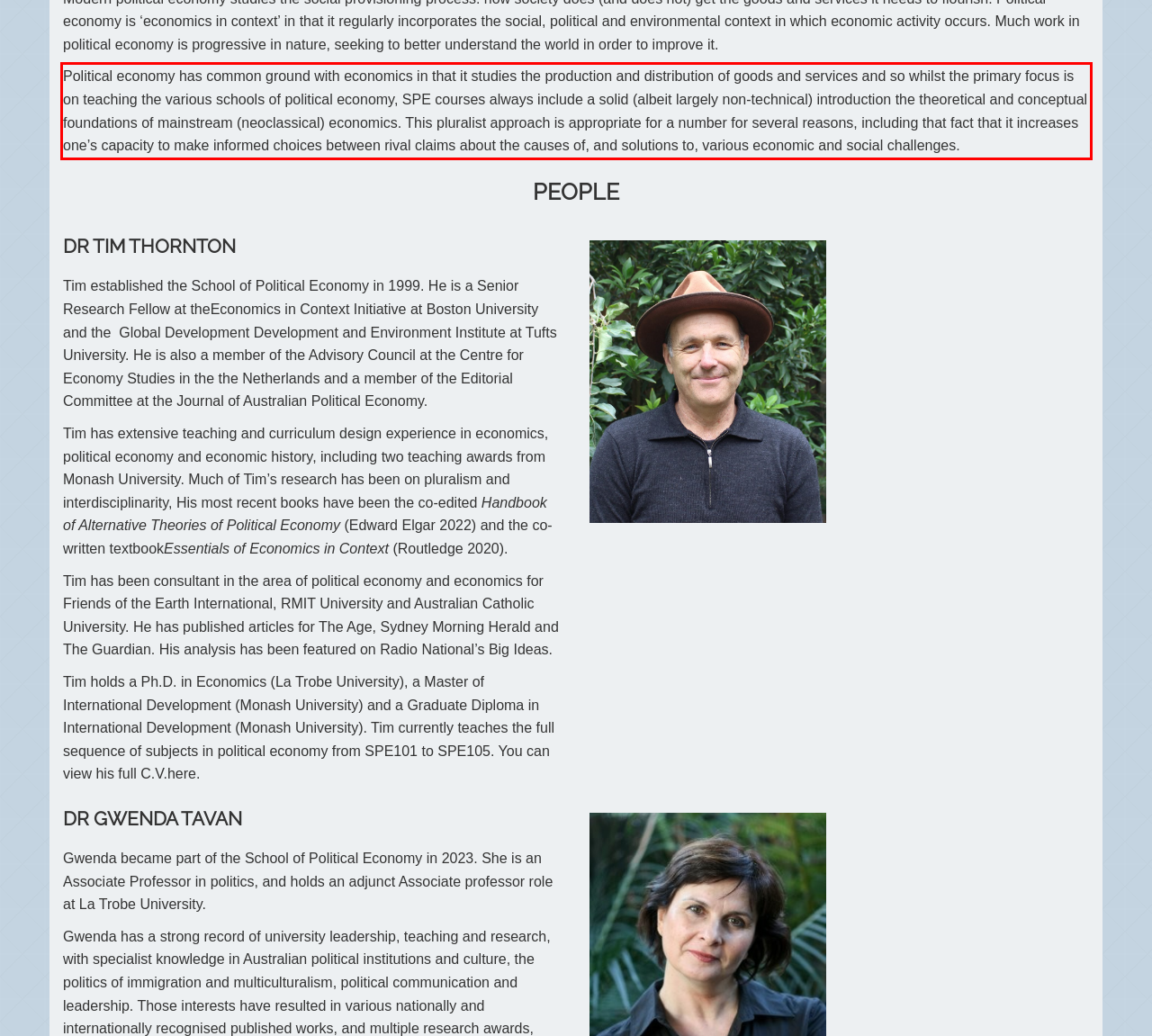Inspect the webpage screenshot that has a red bounding box and use OCR technology to read and display the text inside the red bounding box.

Political economy has common ground with economics in that it studies the production and distribution of goods and services and so whilst the primary focus is on teaching the various schools of political economy, SPE courses always include a solid (albeit largely non-technical) introduction the theoretical and conceptual foundations of mainstream (neoclassical) economics. This pluralist approach is appropriate for a number for several reasons, including that fact that it increases one’s capacity to make informed choices between rival claims about the causes of, and solutions to, various economic and social challenges.